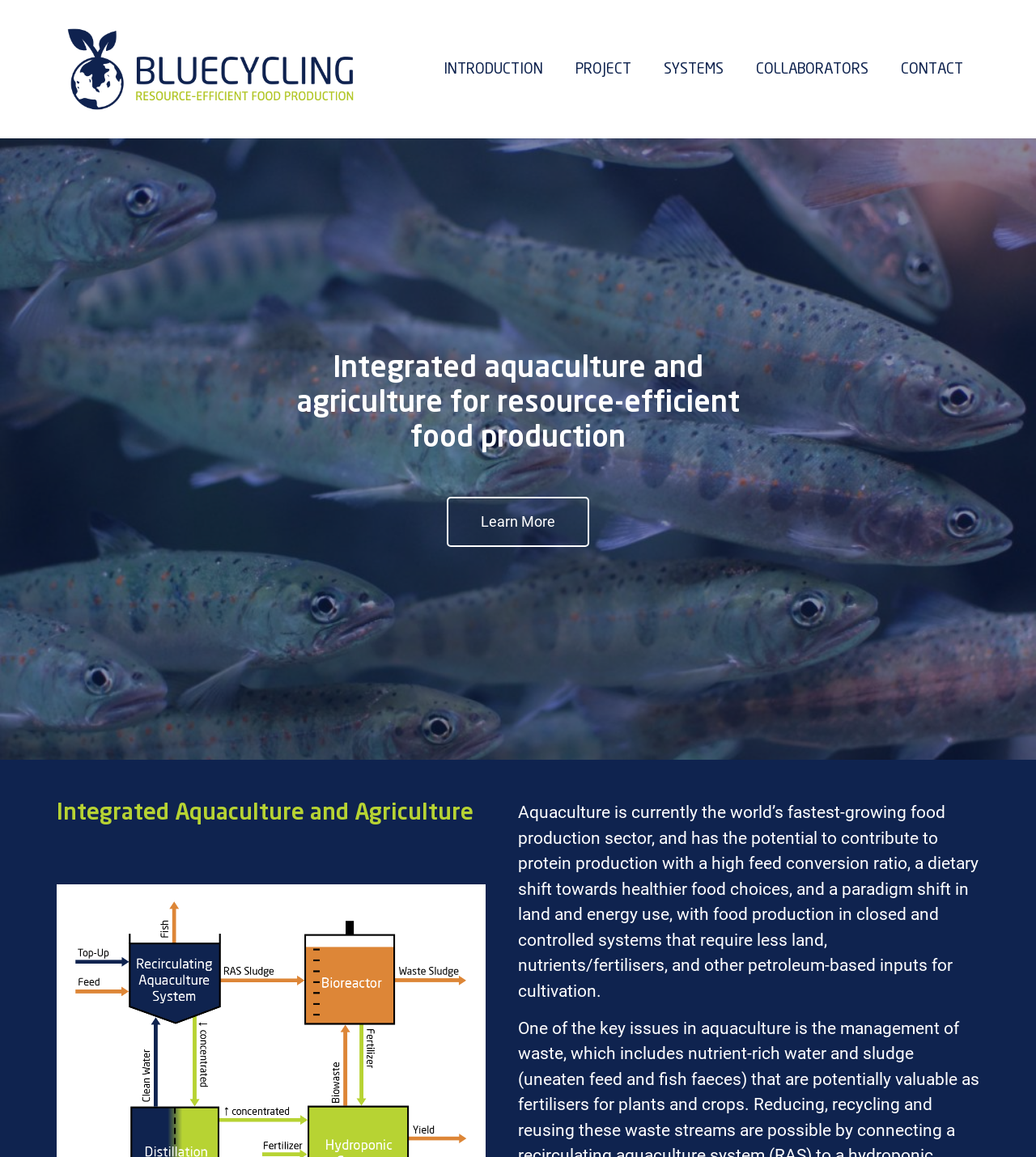Please answer the following question using a single word or phrase: 
How many main navigation links are there?

5